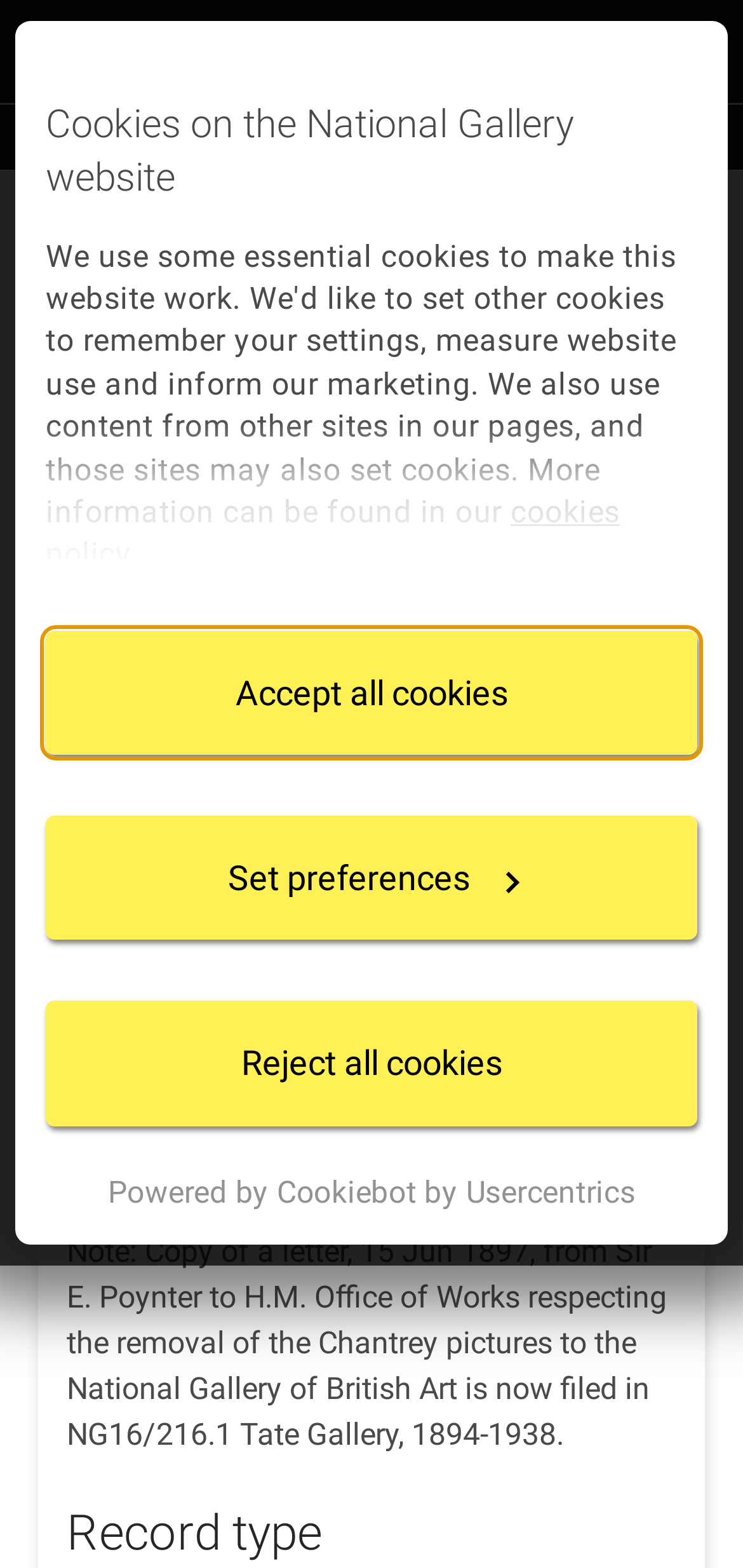Locate the bounding box of the UI element defined by this description: "Search". The coordinates should be given as four float numbers between 0 and 1, formatted as [left, top, right, bottom].

[0.067, 0.154, 0.192, 0.177]